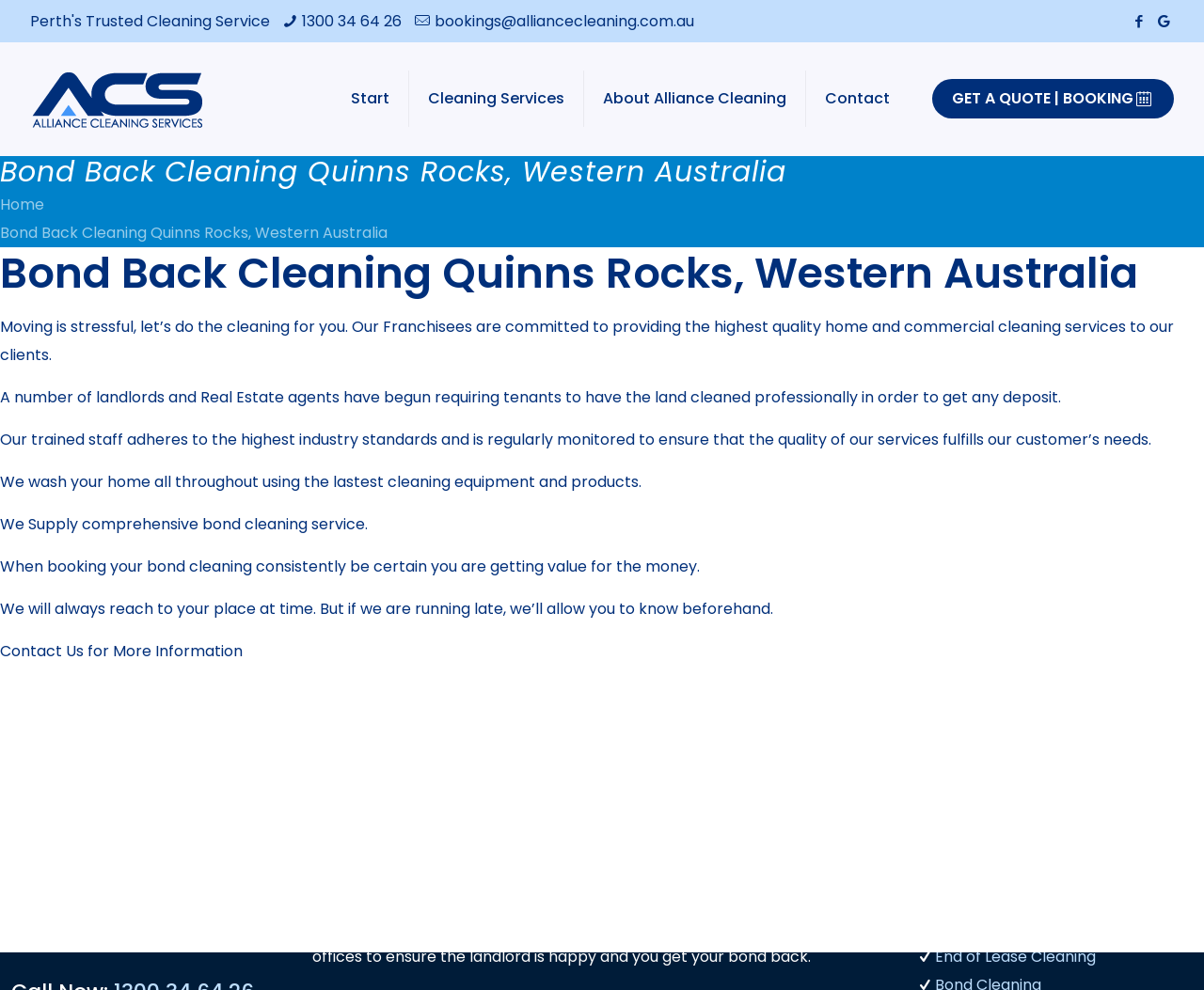Is Alliance Cleaning available on social media?
Based on the screenshot, provide a one-word or short-phrase response.

Yes